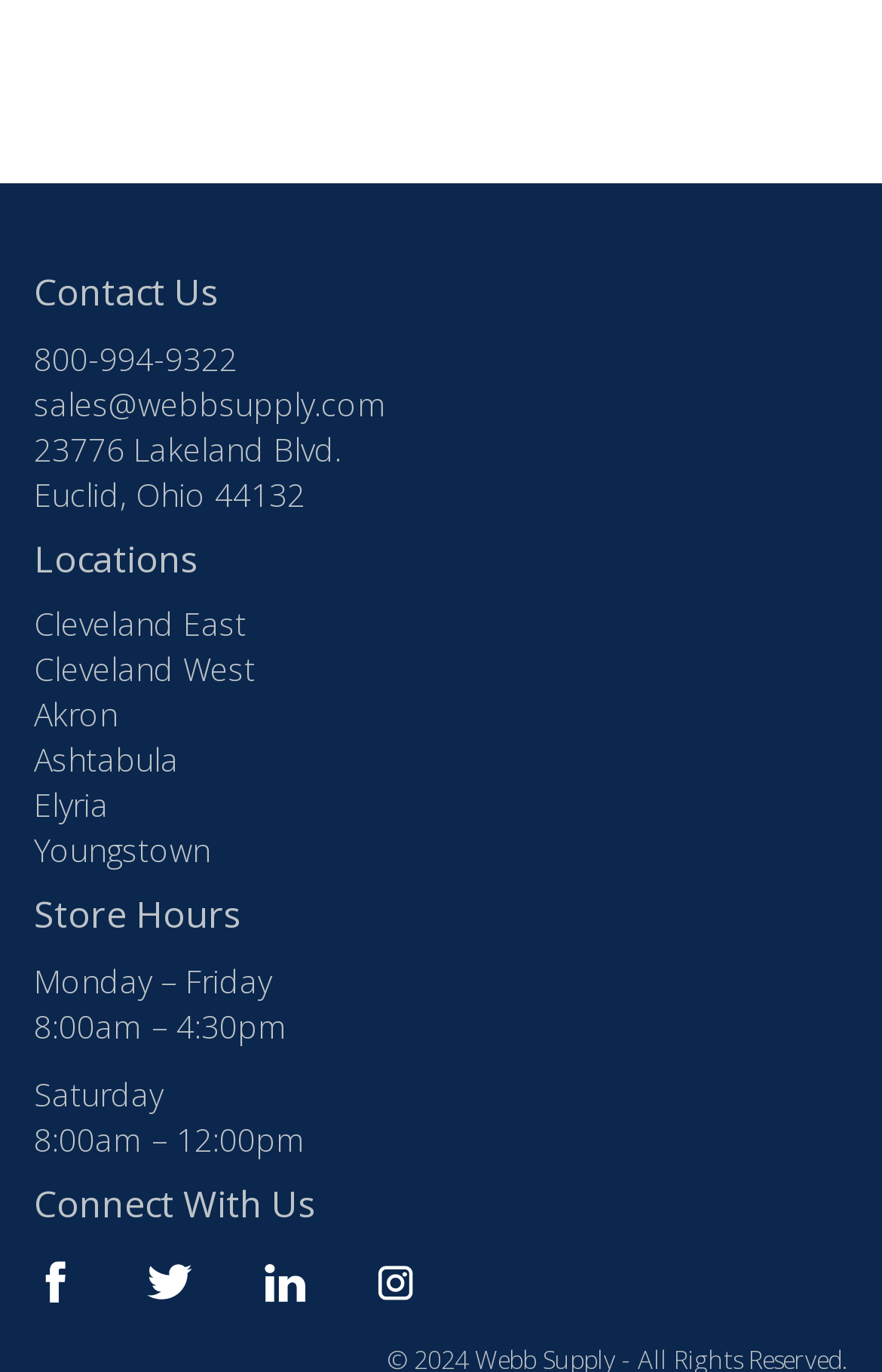Extract the bounding box coordinates of the UI element described: "alt="Instagram"". Provide the coordinates in the format [left, top, right, bottom] with values ranging from 0 to 1.

[0.385, 0.893, 0.513, 0.976]